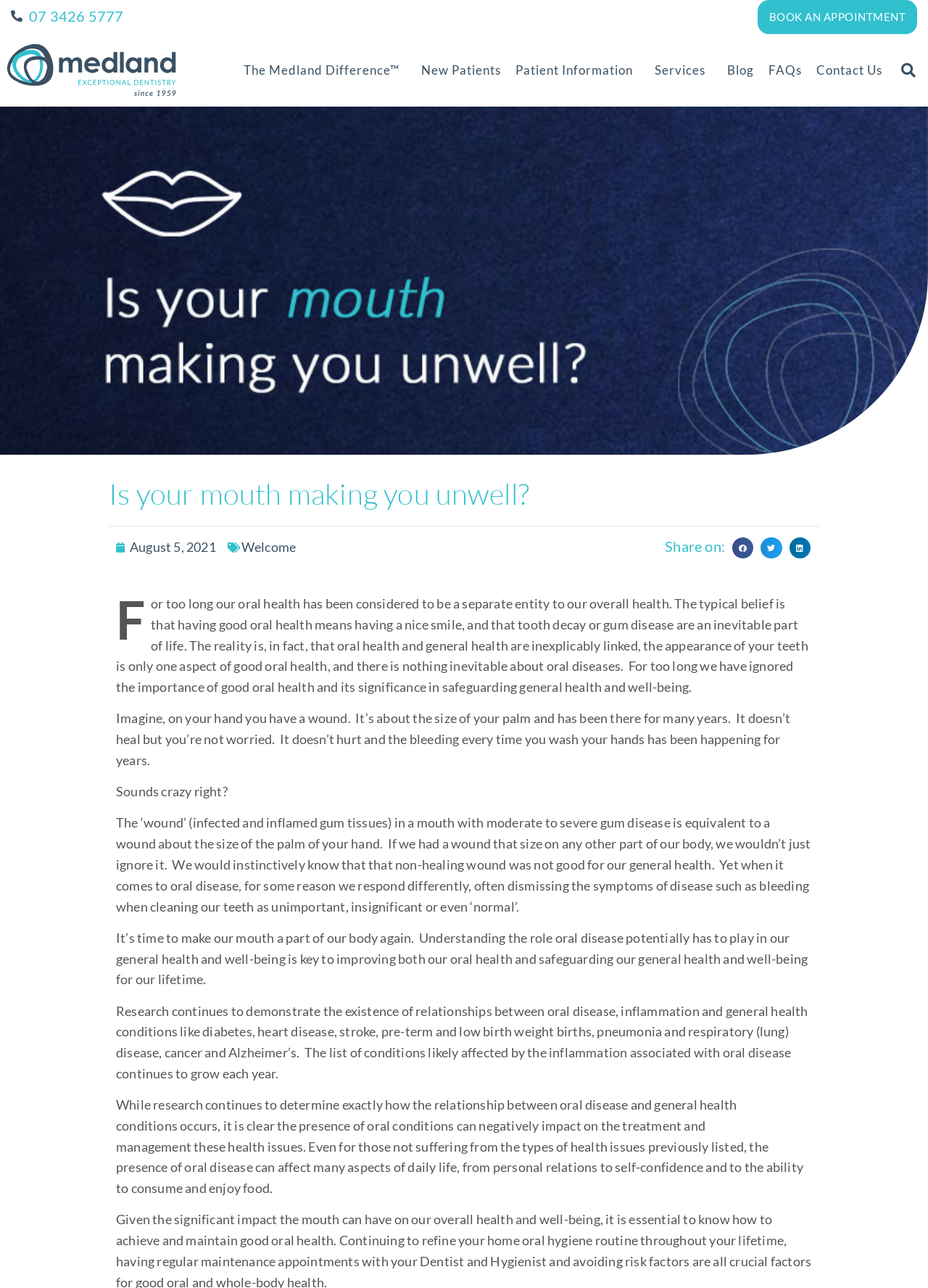Find the bounding box coordinates of the element to click in order to complete the given instruction: "Search for something."

[0.959, 0.043, 1.0, 0.066]